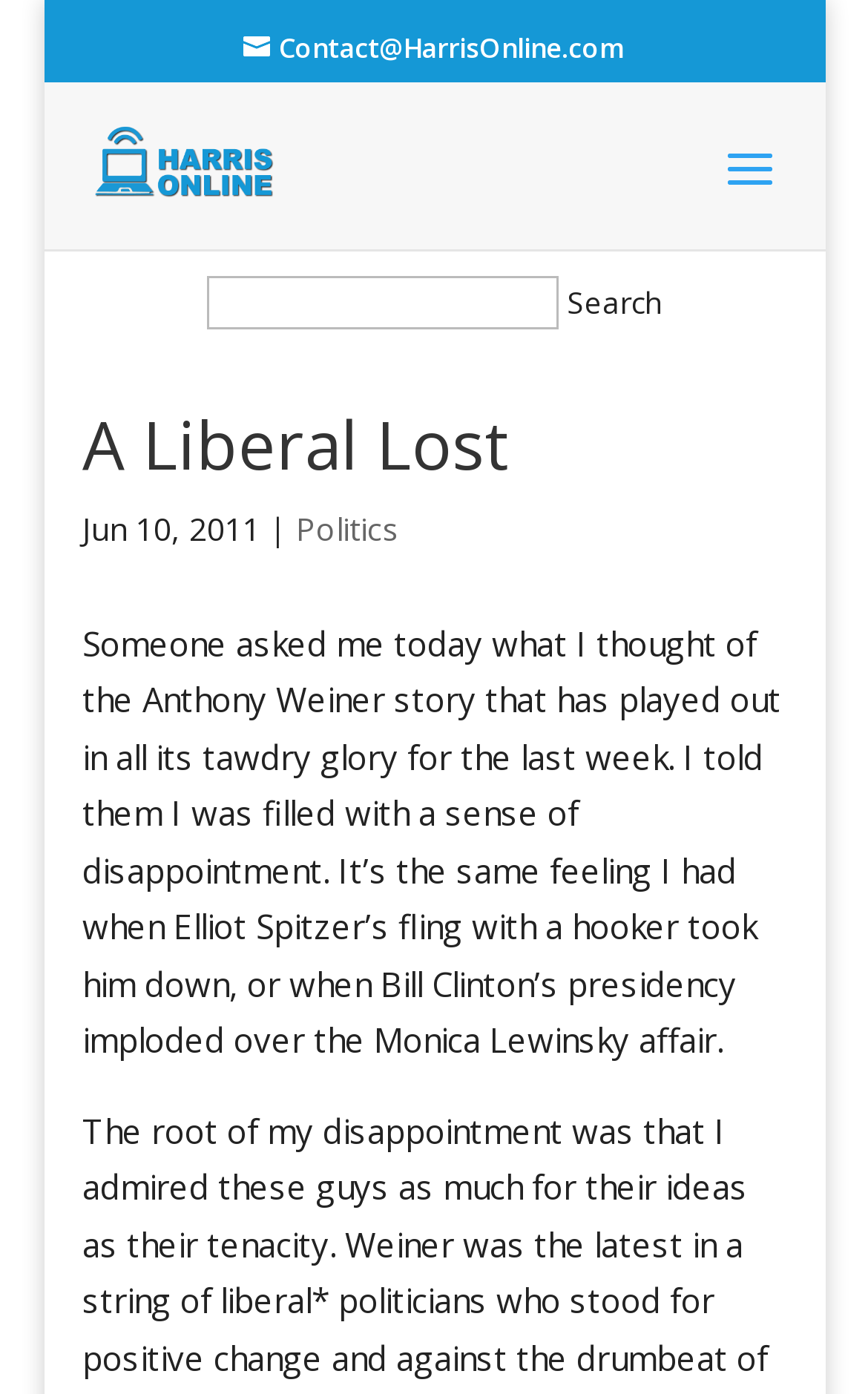Given the element description: "parent_node: Search for: name="s"", predict the bounding box coordinates of the UI element it refers to, using four float numbers between 0 and 1, i.e., [left, top, right, bottom].

[0.237, 0.198, 0.642, 0.236]